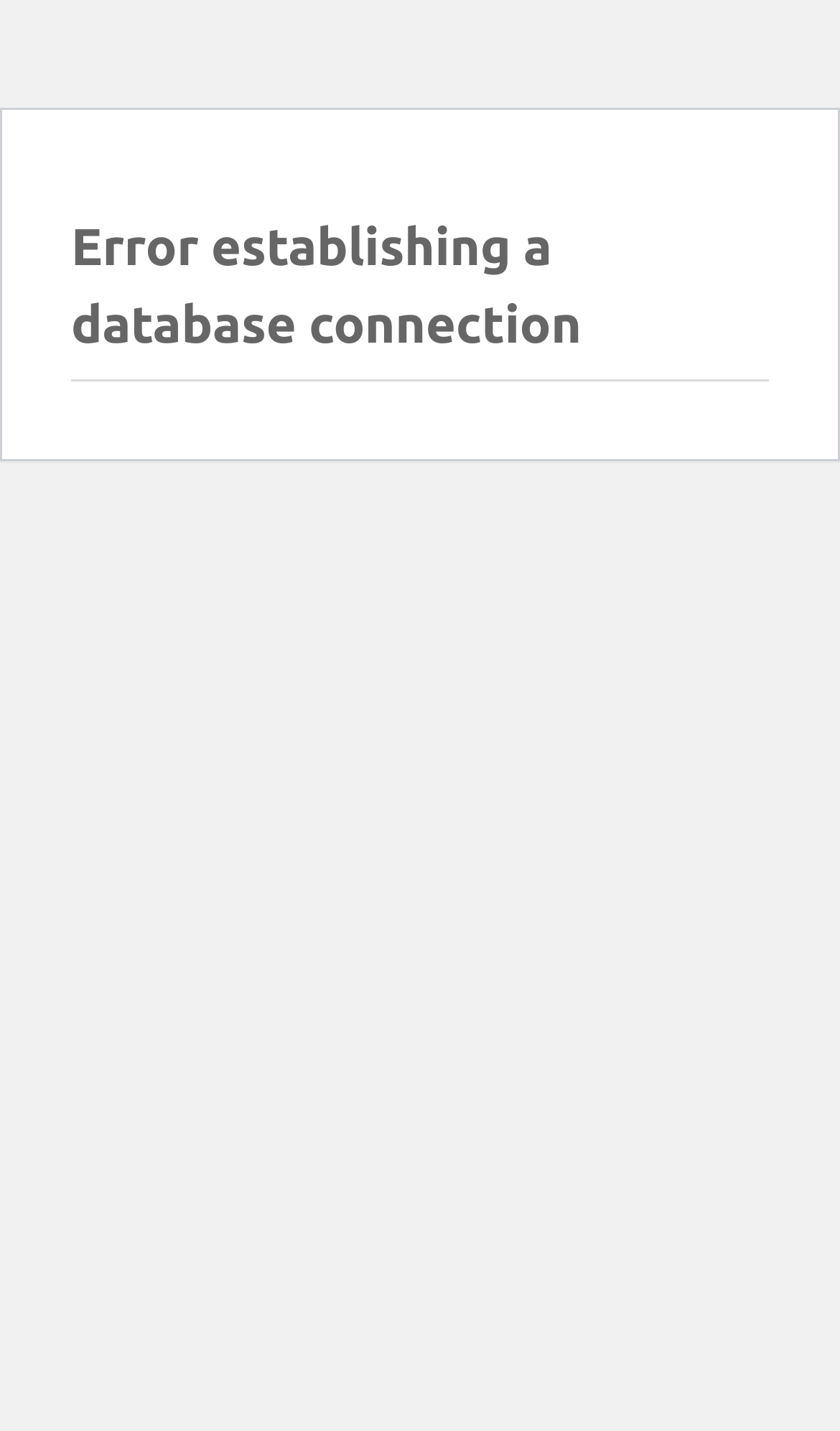What is the title or heading displayed on the webpage?

Error establishing a database connection